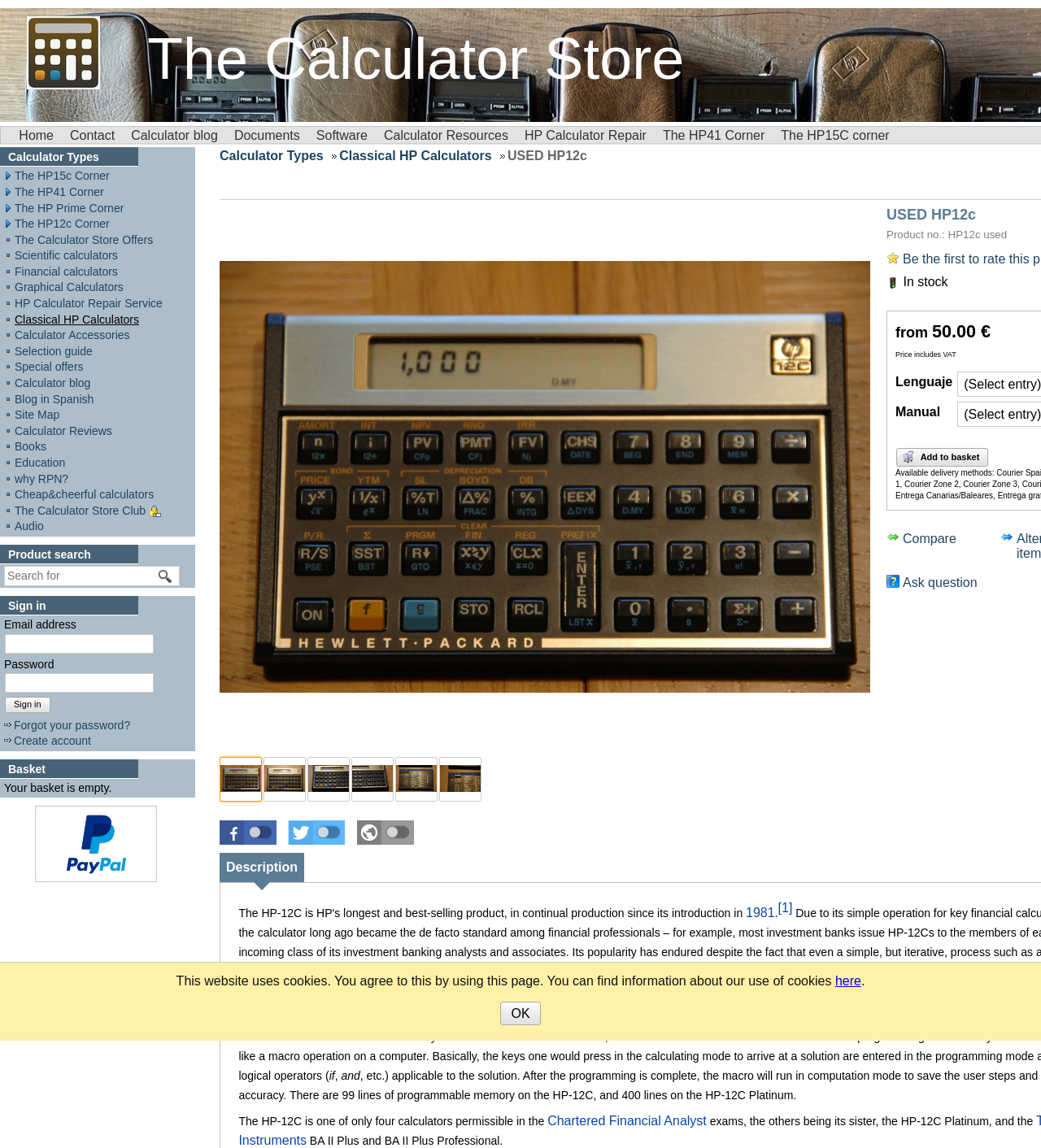What is the name of the store?
From the screenshot, supply a one-word or short-phrase answer.

The Calculator Store